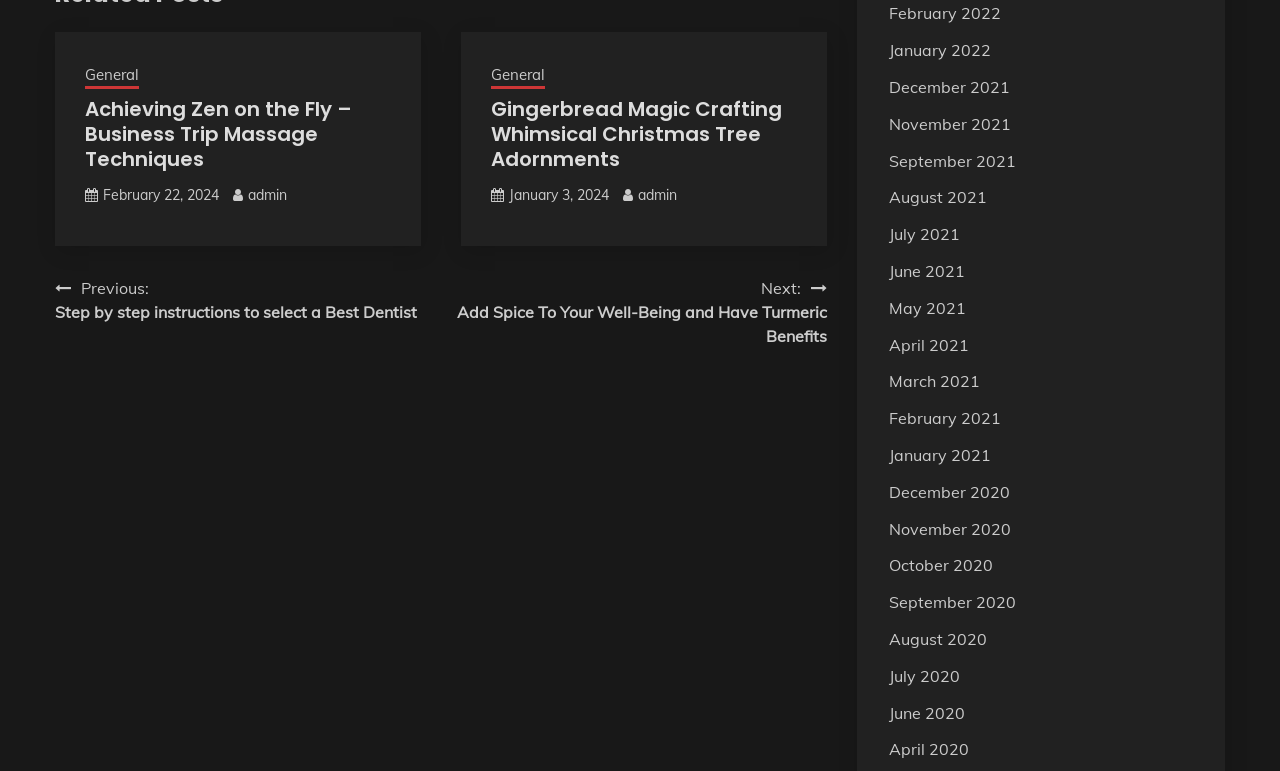Determine the bounding box coordinates for the clickable element to execute this instruction: "Navigate to previous post". Provide the coordinates as four float numbers between 0 and 1, i.e., [left, top, right, bottom].

[0.043, 0.358, 0.326, 0.42]